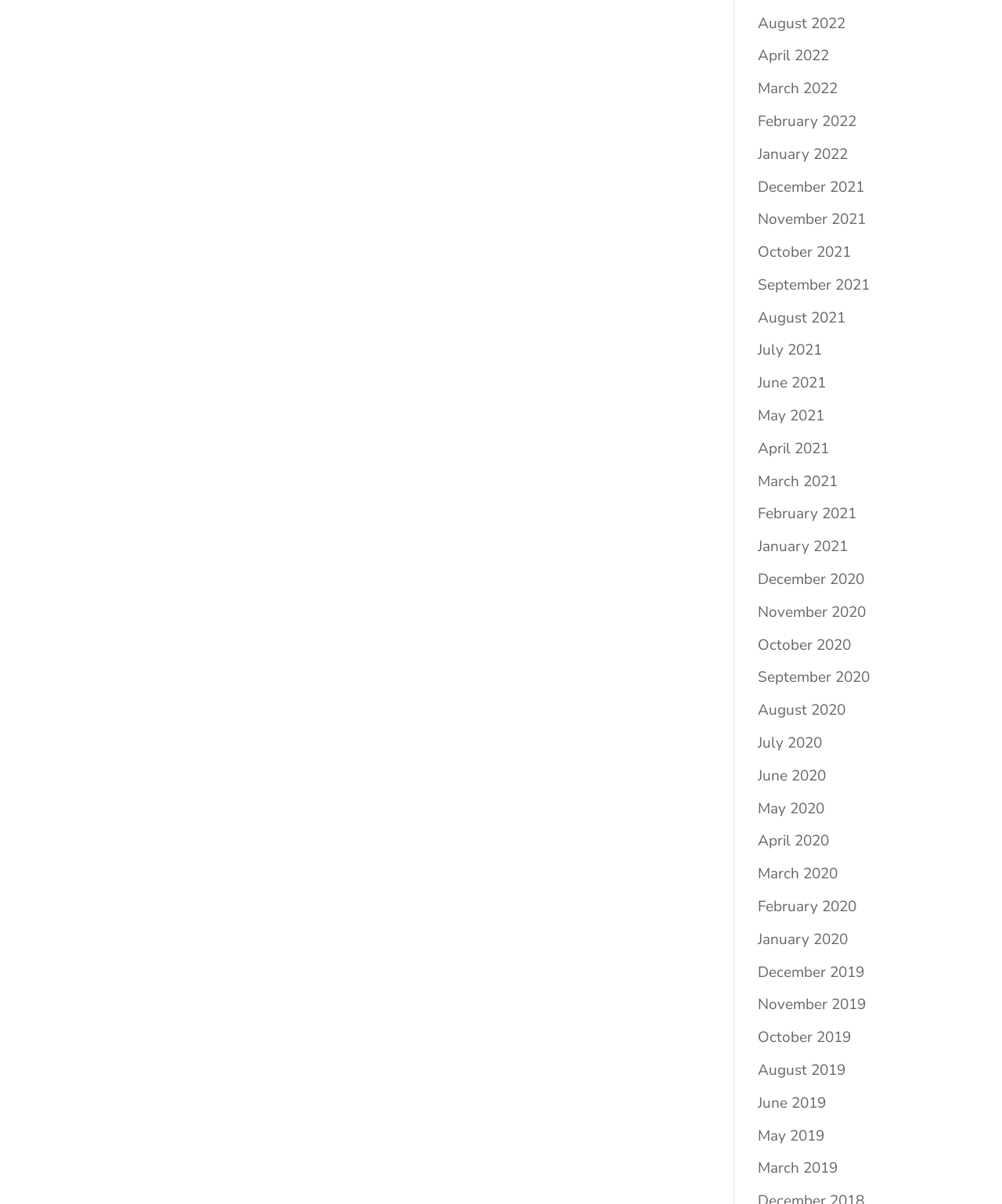Given the webpage screenshot, identify the bounding box of the UI element that matches this description: "March 2021".

[0.756, 0.391, 0.836, 0.408]